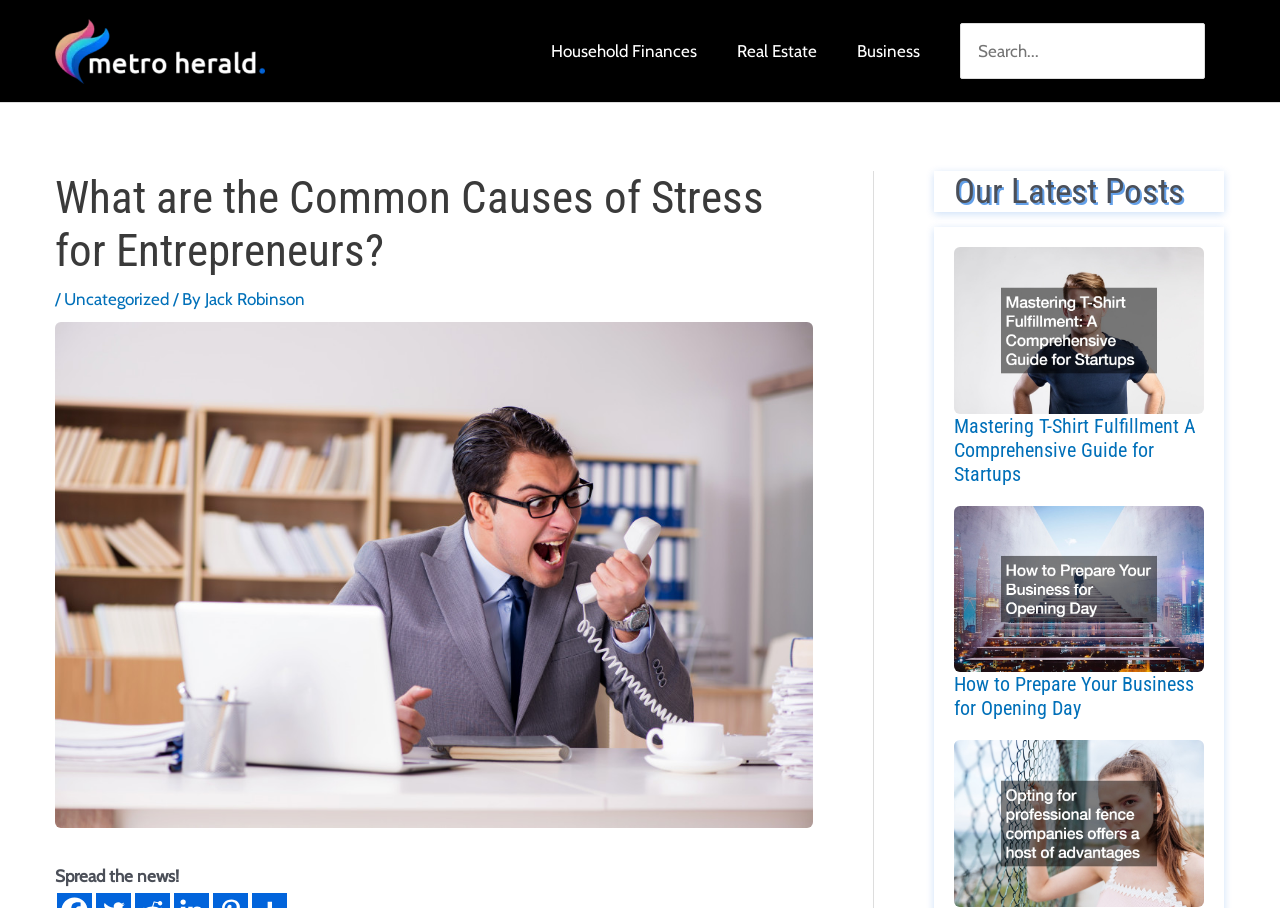Identify the bounding box coordinates of the section to be clicked to complete the task described by the following instruction: "Search for something". The coordinates should be four float numbers between 0 and 1, formatted as [left, top, right, bottom].

[0.751, 0.027, 0.941, 0.086]